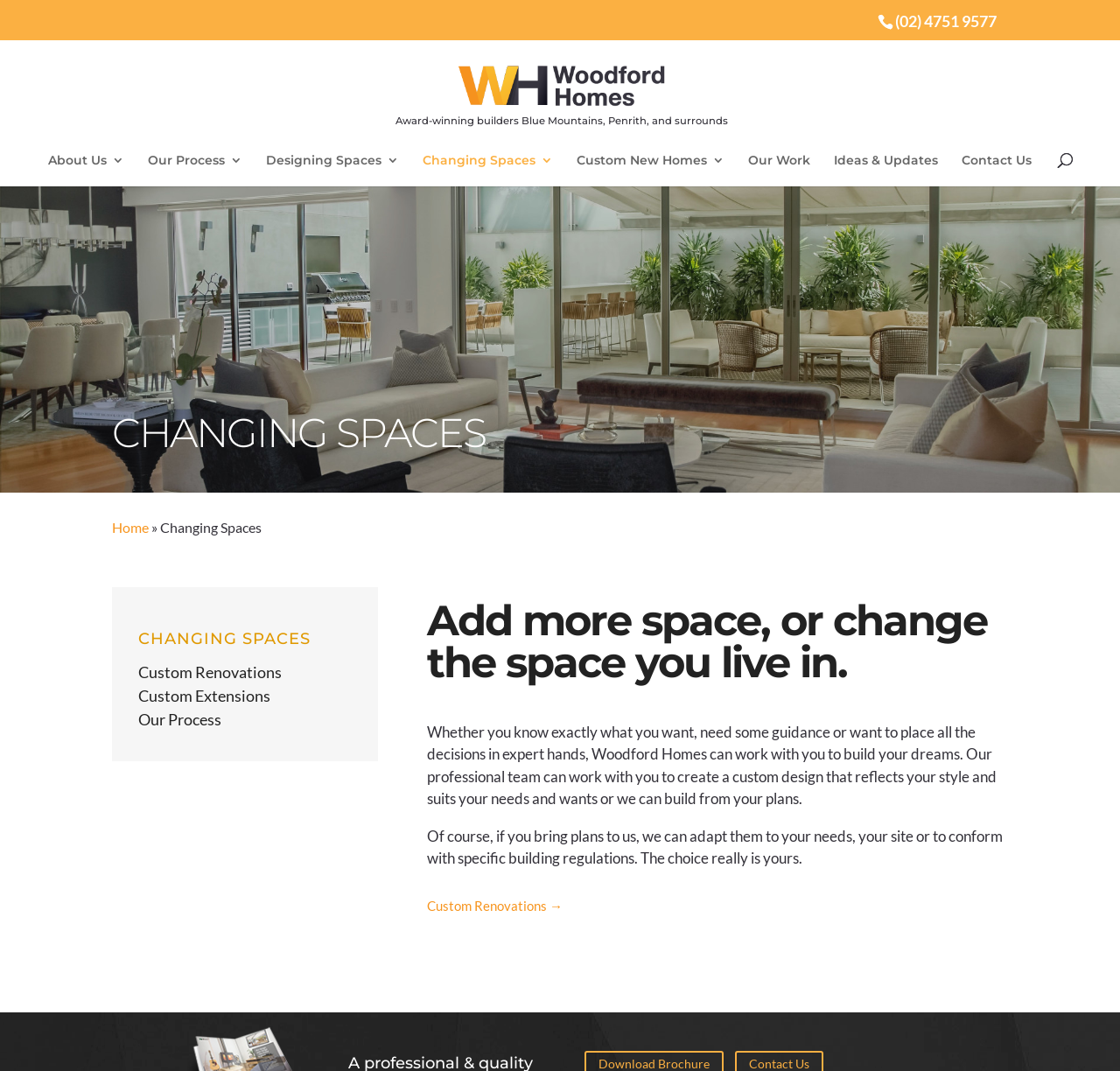What is the main purpose of the 'Changing Spaces' section?
Provide an in-depth answer to the question, covering all aspects.

The 'Changing Spaces' section appears to be a key part of the webpage, with a prominent heading and several links related to custom home building. The text in this section mentions adding more space or changing the space you live in, which suggests that the main purpose of this section is to promote Woodford Homes' custom home building services.